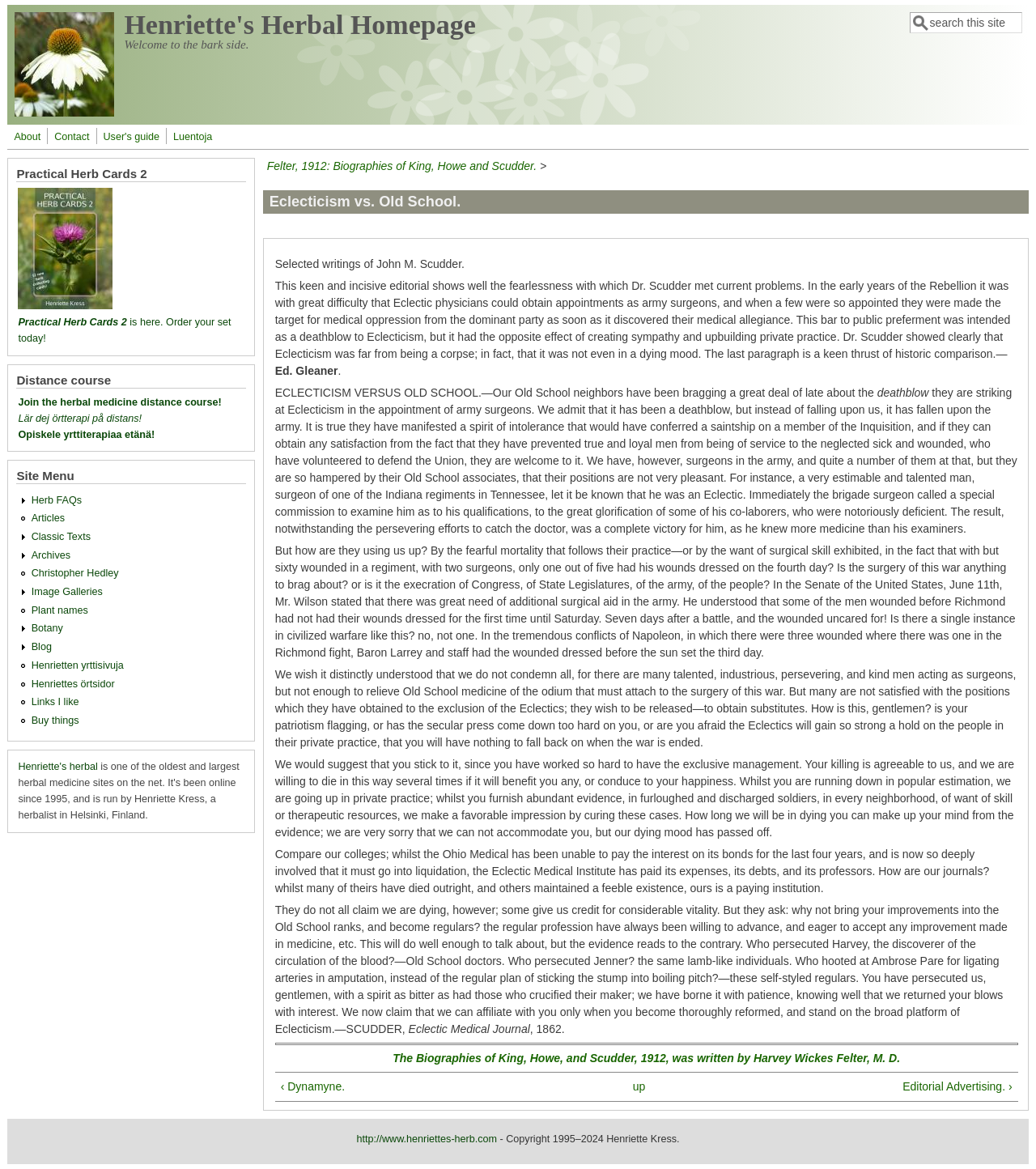What is the topic of the article?
Kindly give a detailed and elaborate answer to the question.

I found the answer by looking at the heading element with the text 'Eclecticism vs. Old School.' which is a prominent element on the webpage, indicating that it is the topic of the article.